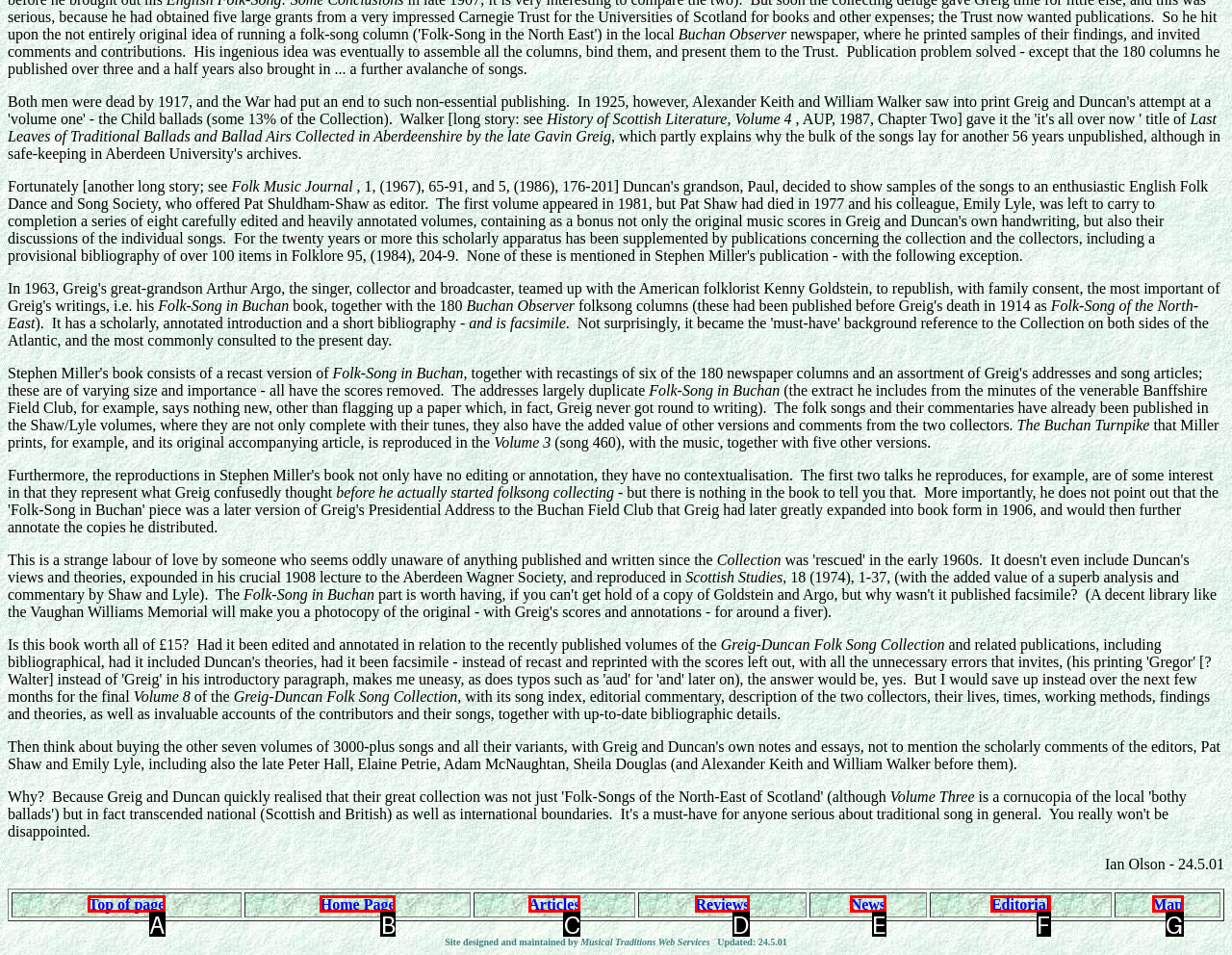Tell me which one HTML element best matches the description: Home Page Answer with the option's letter from the given choices directly.

B